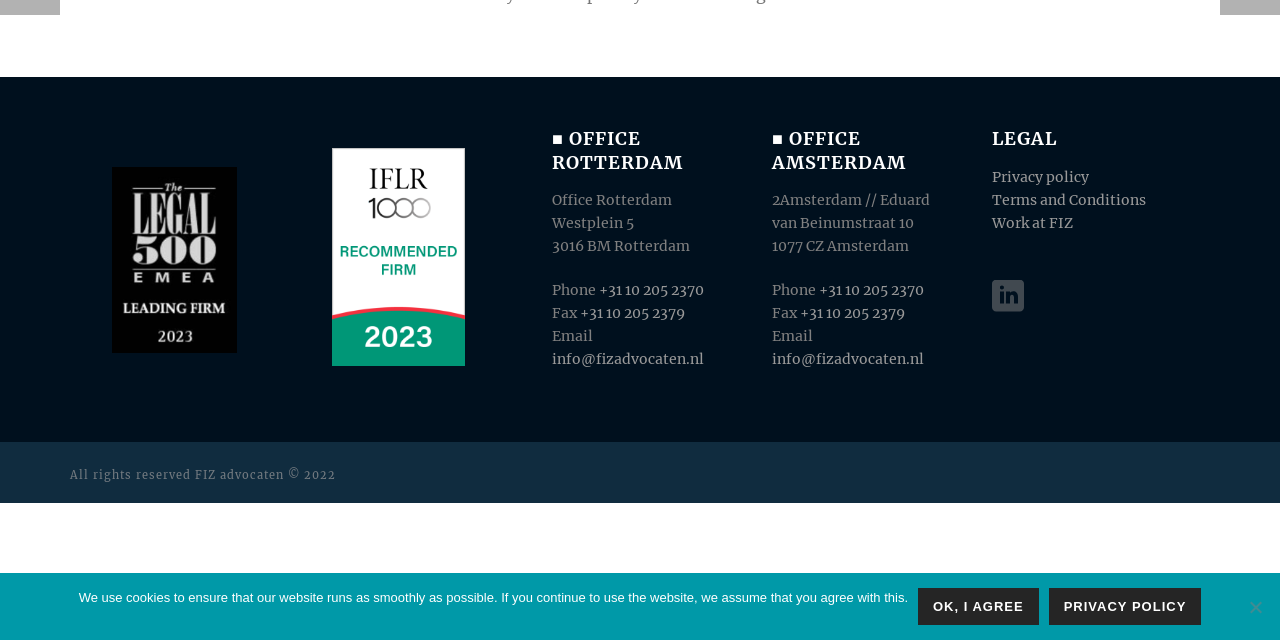Find the bounding box coordinates for the UI element that matches this description: "Ok, I agree".

[0.717, 0.919, 0.811, 0.977]